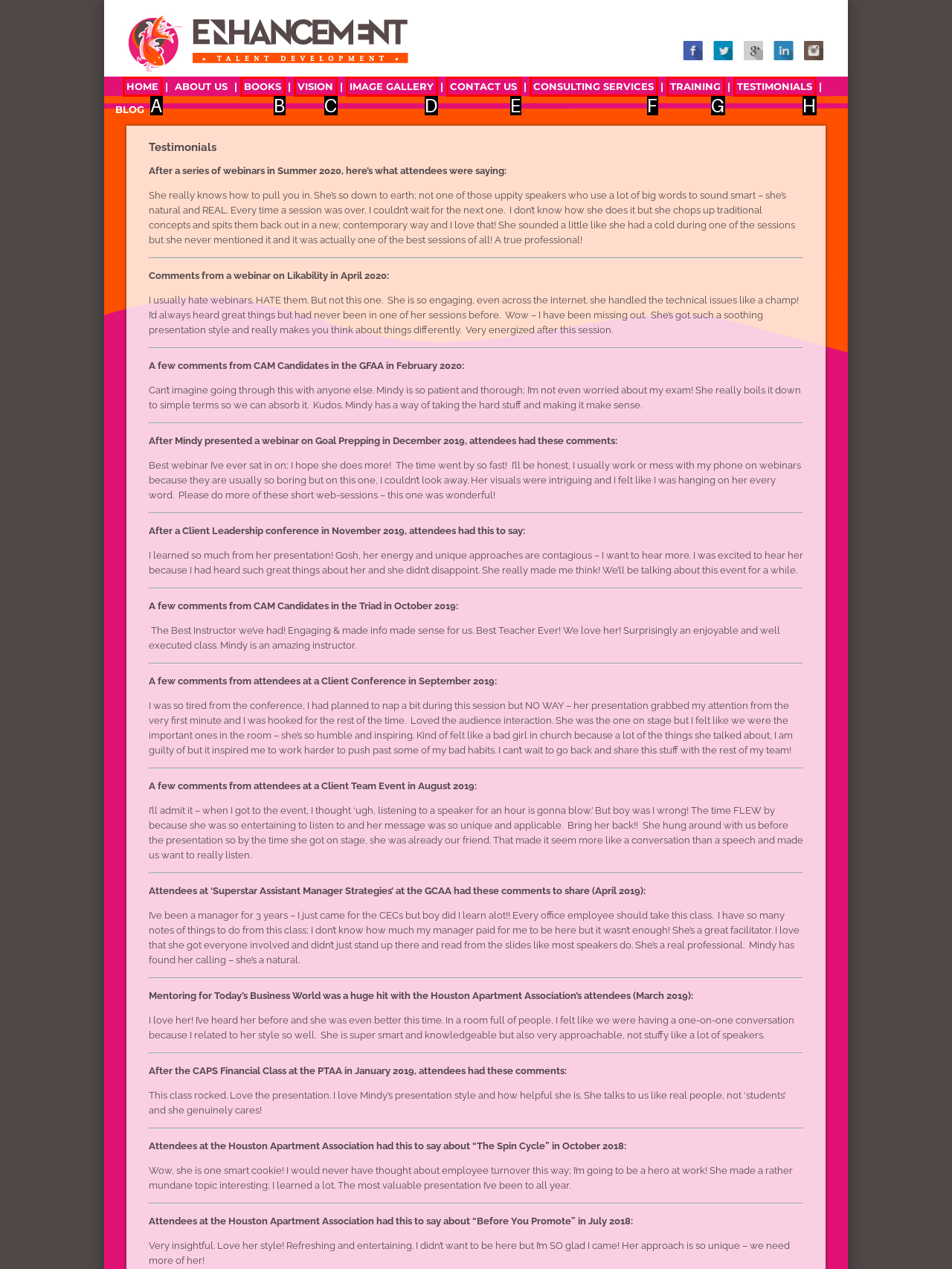Select the letter that corresponds to this element description: Home
Answer with the letter of the correct option directly.

None